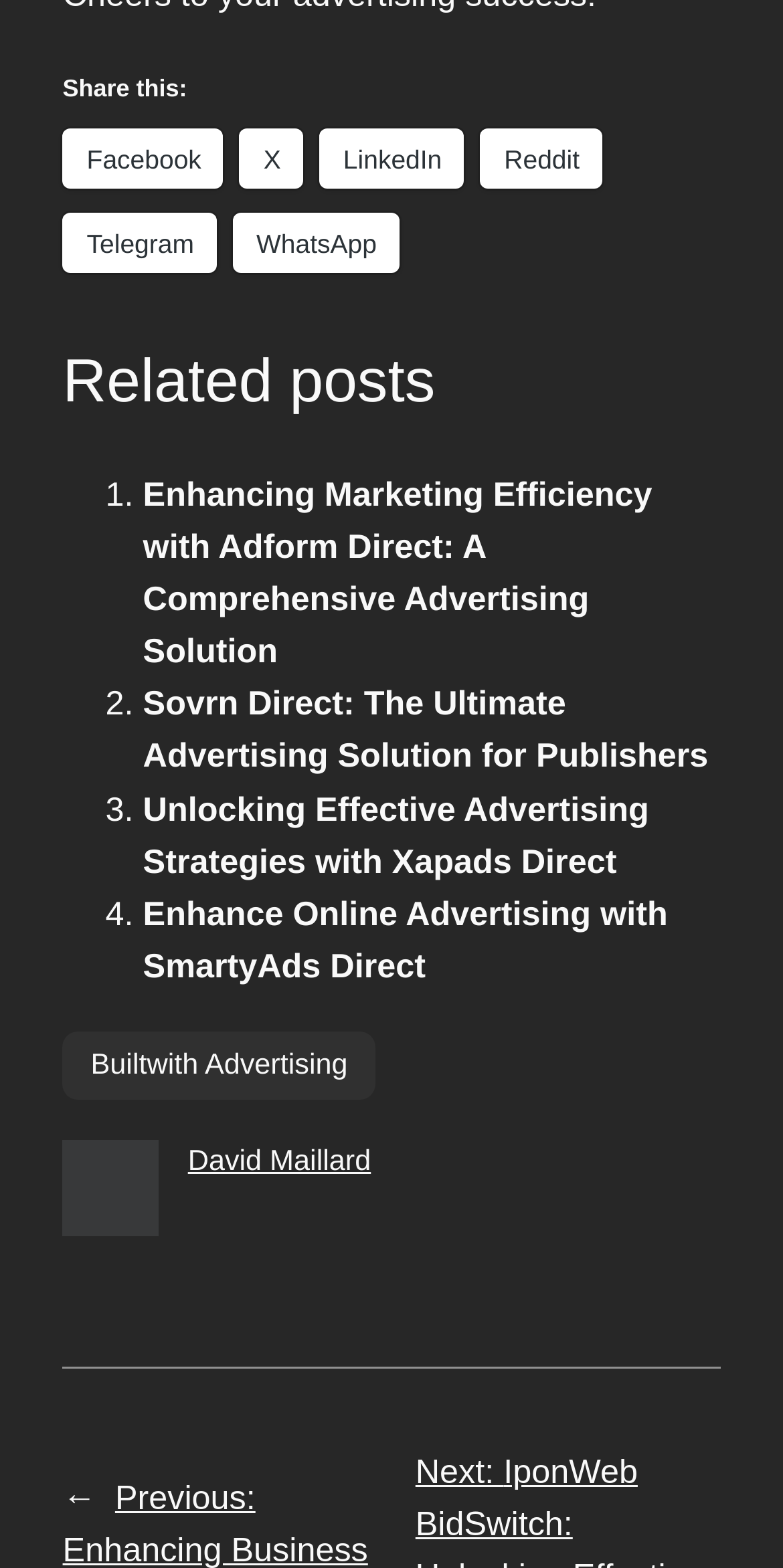Pinpoint the bounding box coordinates of the element that must be clicked to accomplish the following instruction: "view 'OKorder Guide'". The coordinates should be in the format of four float numbers between 0 and 1, i.e., [left, top, right, bottom].

None